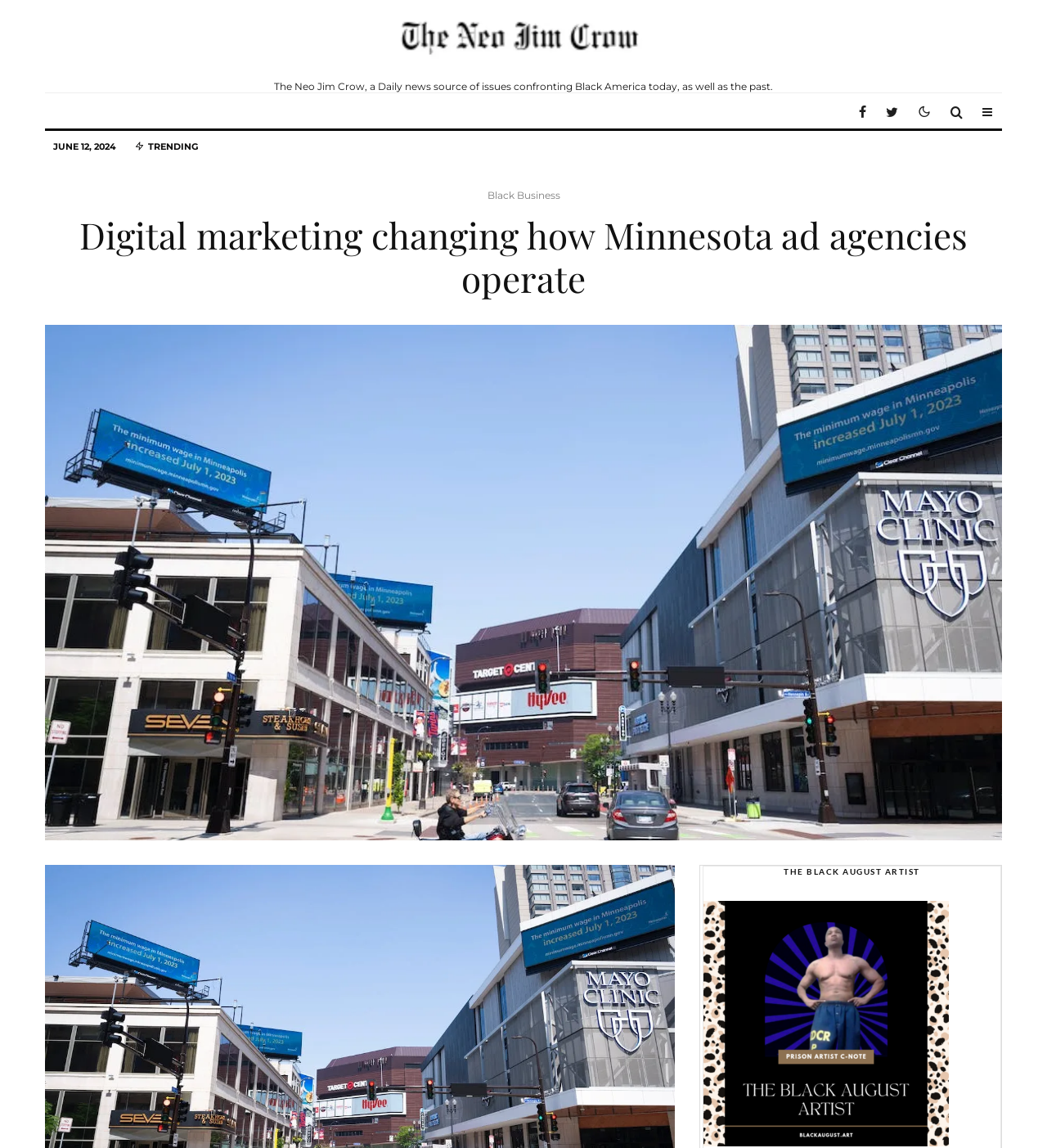Determine the main headline from the webpage and extract its text.

Digital marketing changing how Minnesota ad agencies operate